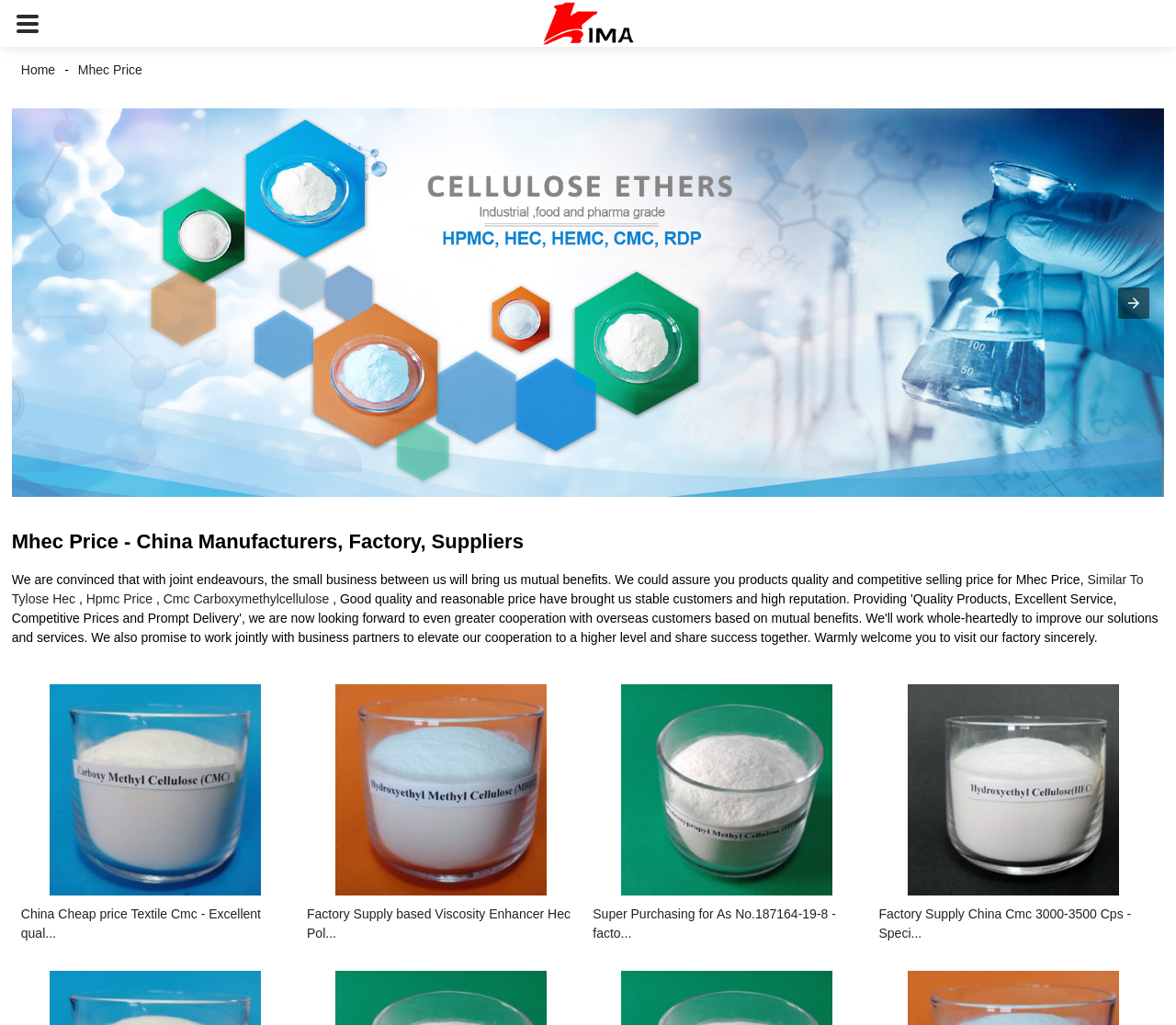Can you show the bounding box coordinates of the region to click on to complete the task described in the instruction: "Click the 'Hpmc Price' link"?

[0.073, 0.577, 0.13, 0.592]